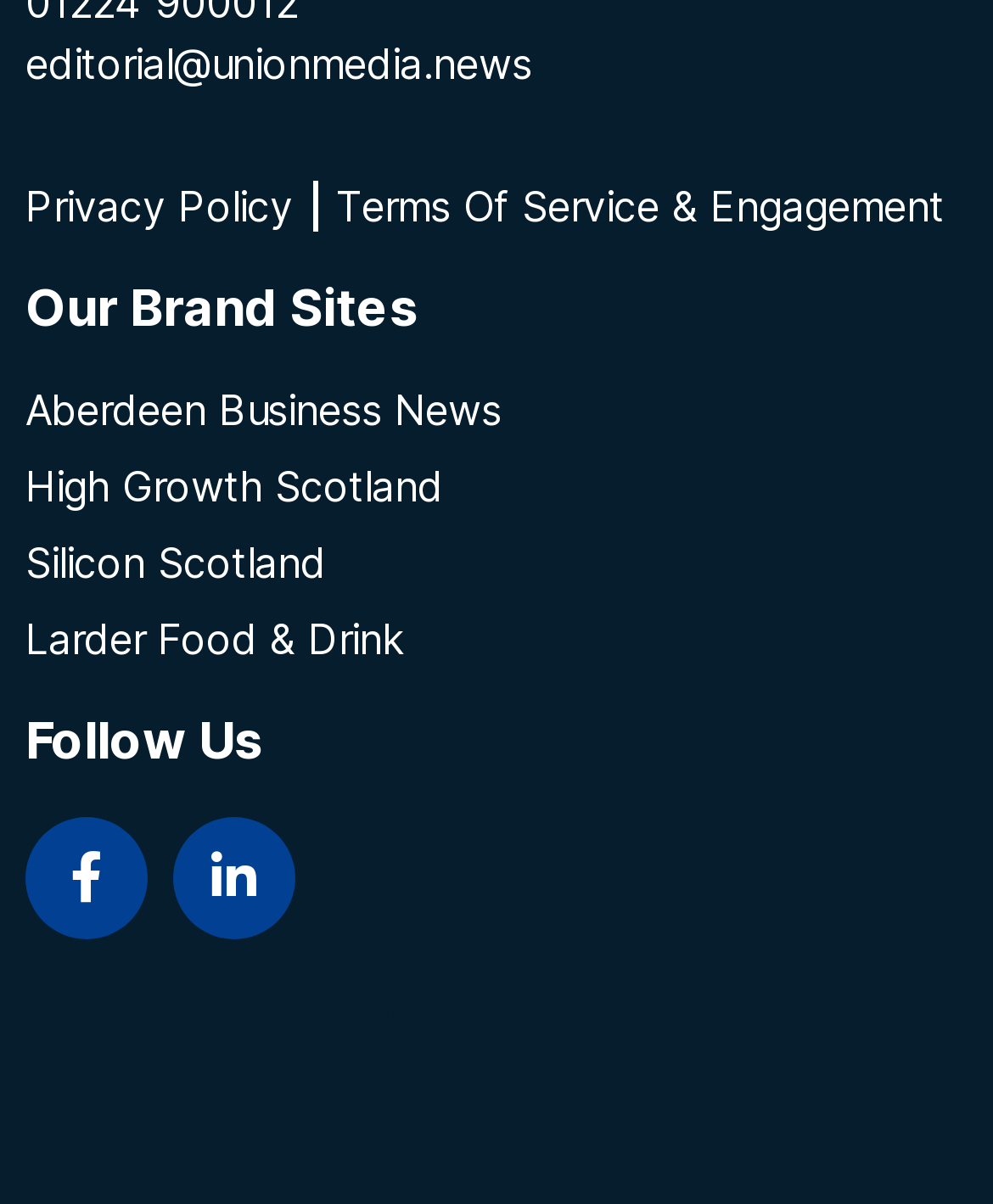What social media platforms are available for following?
Look at the webpage screenshot and answer the question with a detailed explanation.

I looked at the links under the heading 'Follow Us' and found the Facebook and LinkedIn icons, which indicate that these social media platforms are available for following.